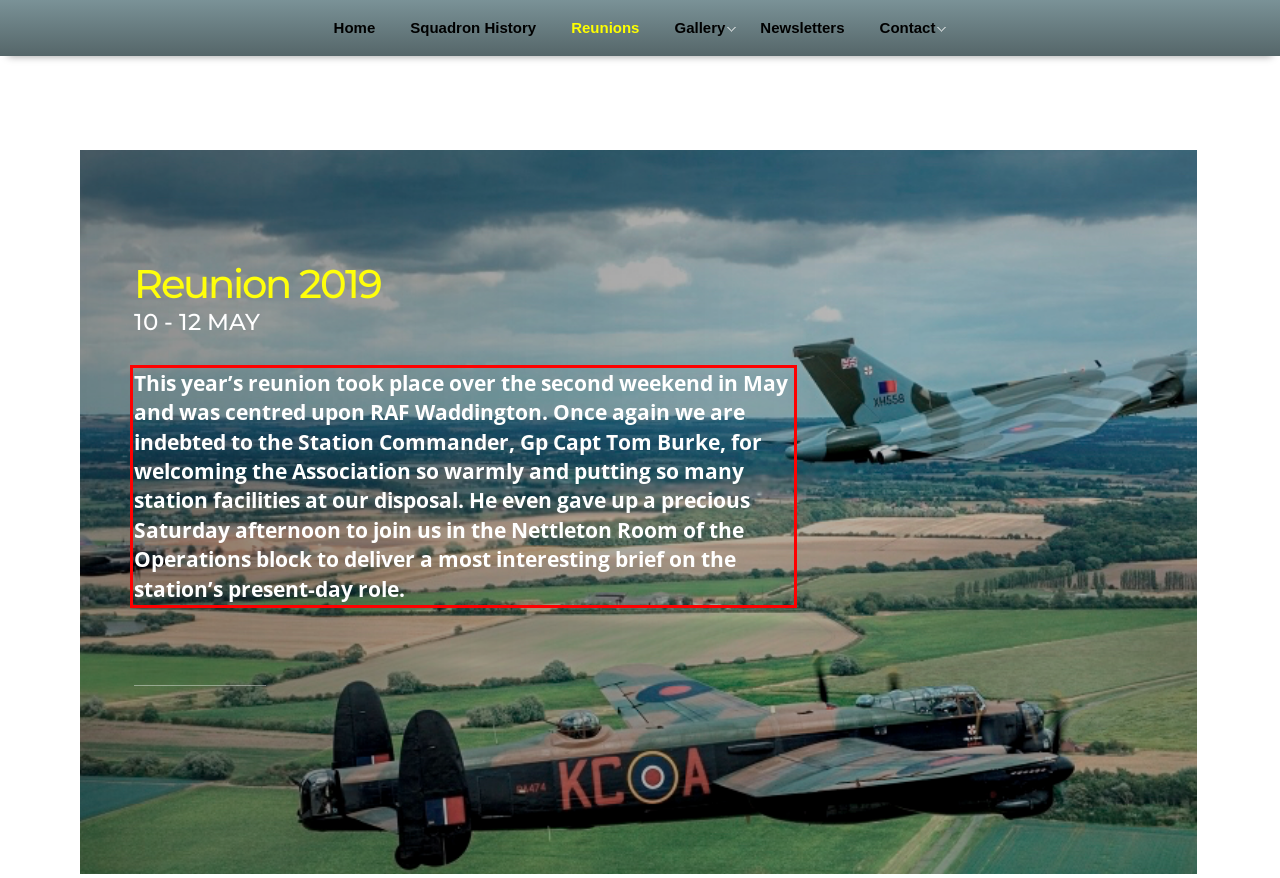You are given a webpage screenshot with a red bounding box around a UI element. Extract and generate the text inside this red bounding box.

This year’s reunion took place over the second weekend in May and was centred upon RAF Waddington. Once again we are indebted to the Station Commander, Gp Capt Tom Burke, for welcoming the Association so warmly and putting so many station facilities at our disposal. He even gave up a precious Saturday afternoon to join us in the Nettleton Room of the Operations block to deliver a most interesting brief on the station’s present-day role.